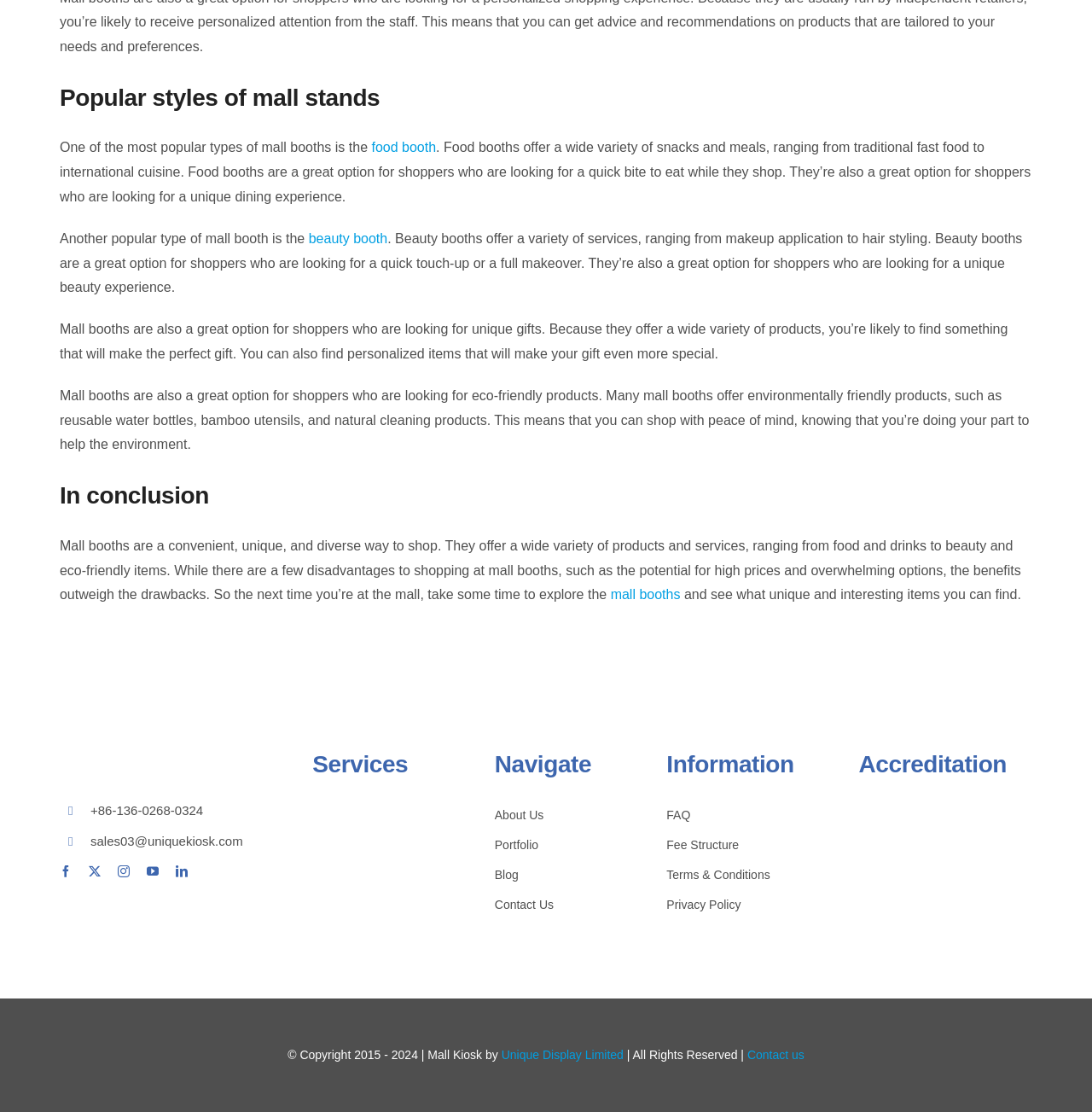Specify the bounding box coordinates of the element's area that should be clicked to execute the given instruction: "Click the 'mall booths' link". The coordinates should be four float numbers between 0 and 1, i.e., [left, top, right, bottom].

[0.559, 0.528, 0.623, 0.541]